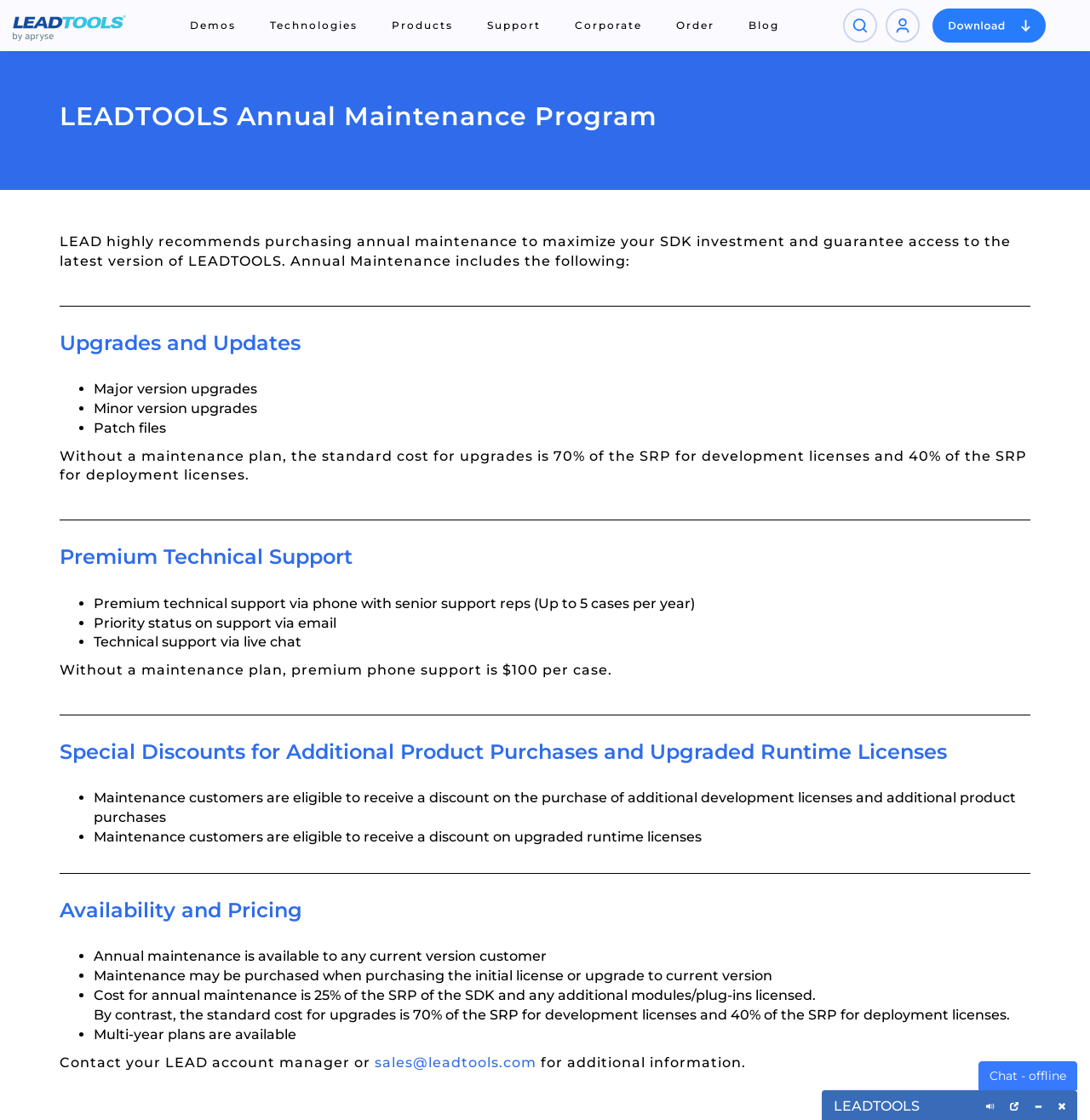Provide the bounding box for the UI element matching this description: "Support".

[0.435, 0.008, 0.508, 0.038]